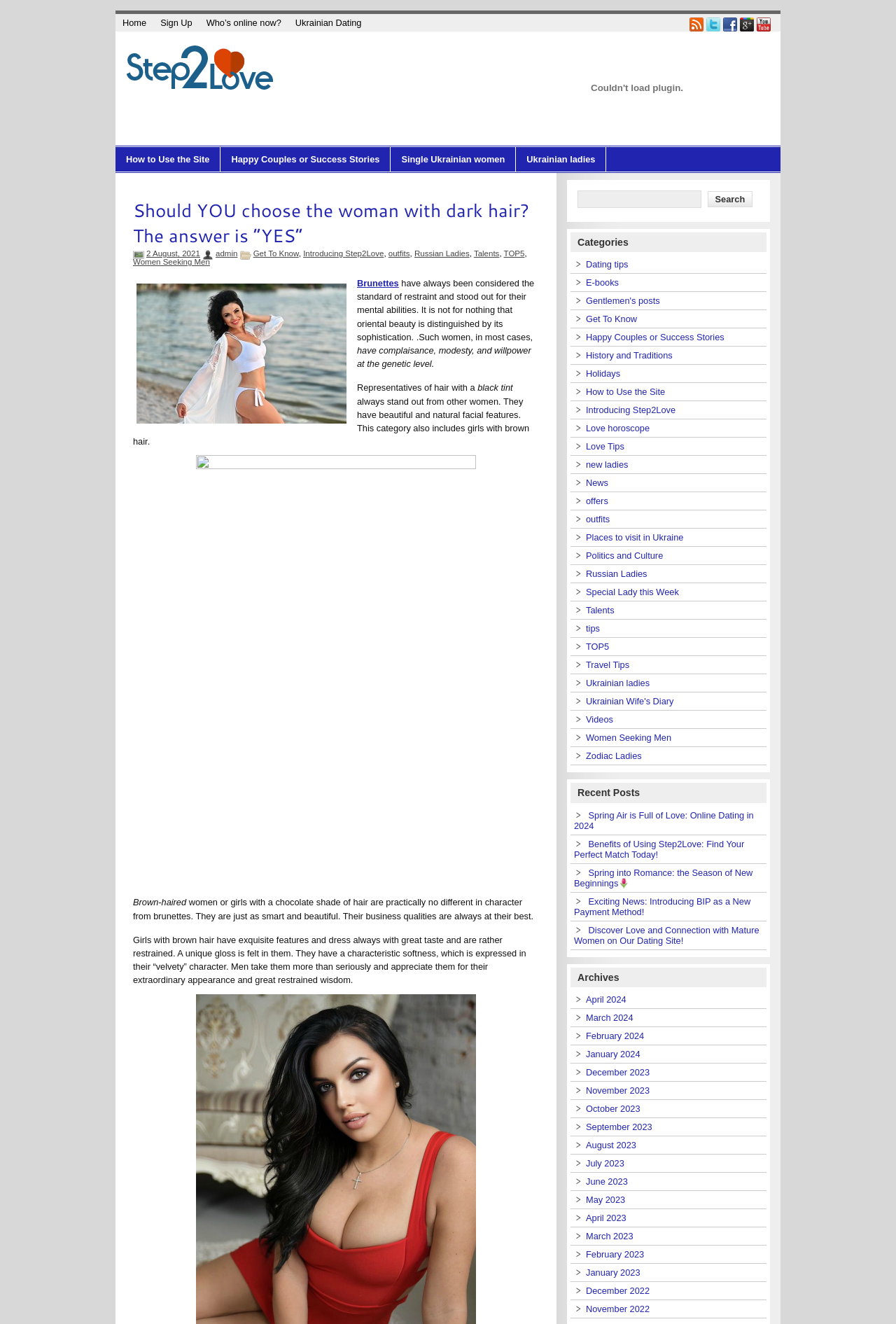Using the given description, provide the bounding box coordinates formatted as (top-left x, top-left y, bottom-right x, bottom-right y), with all values being floating point numbers between 0 and 1. Description: July 2023

[0.654, 0.875, 0.697, 0.883]